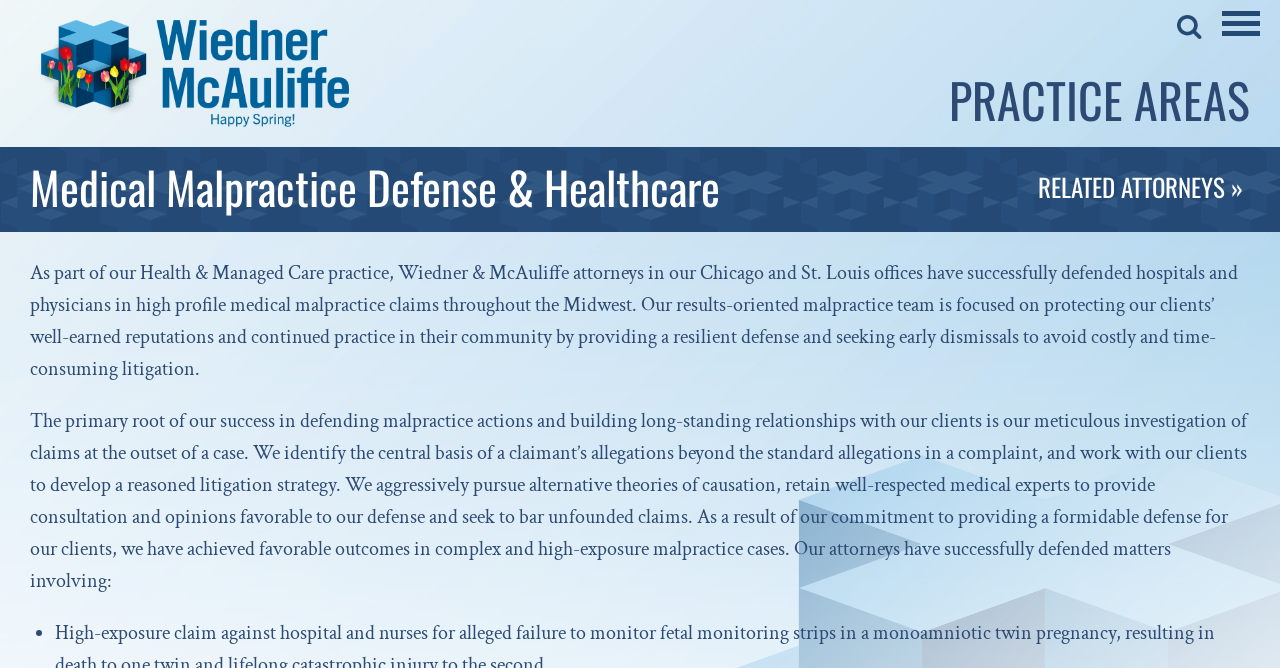What is the goal of the law firm's malpractice team?
Answer the question with as much detail as possible.

I found this information by reading the StaticText element that describes the law firm's malpractice team, which mentions protecting their clients' well-earned reputations and continued practice in their community.